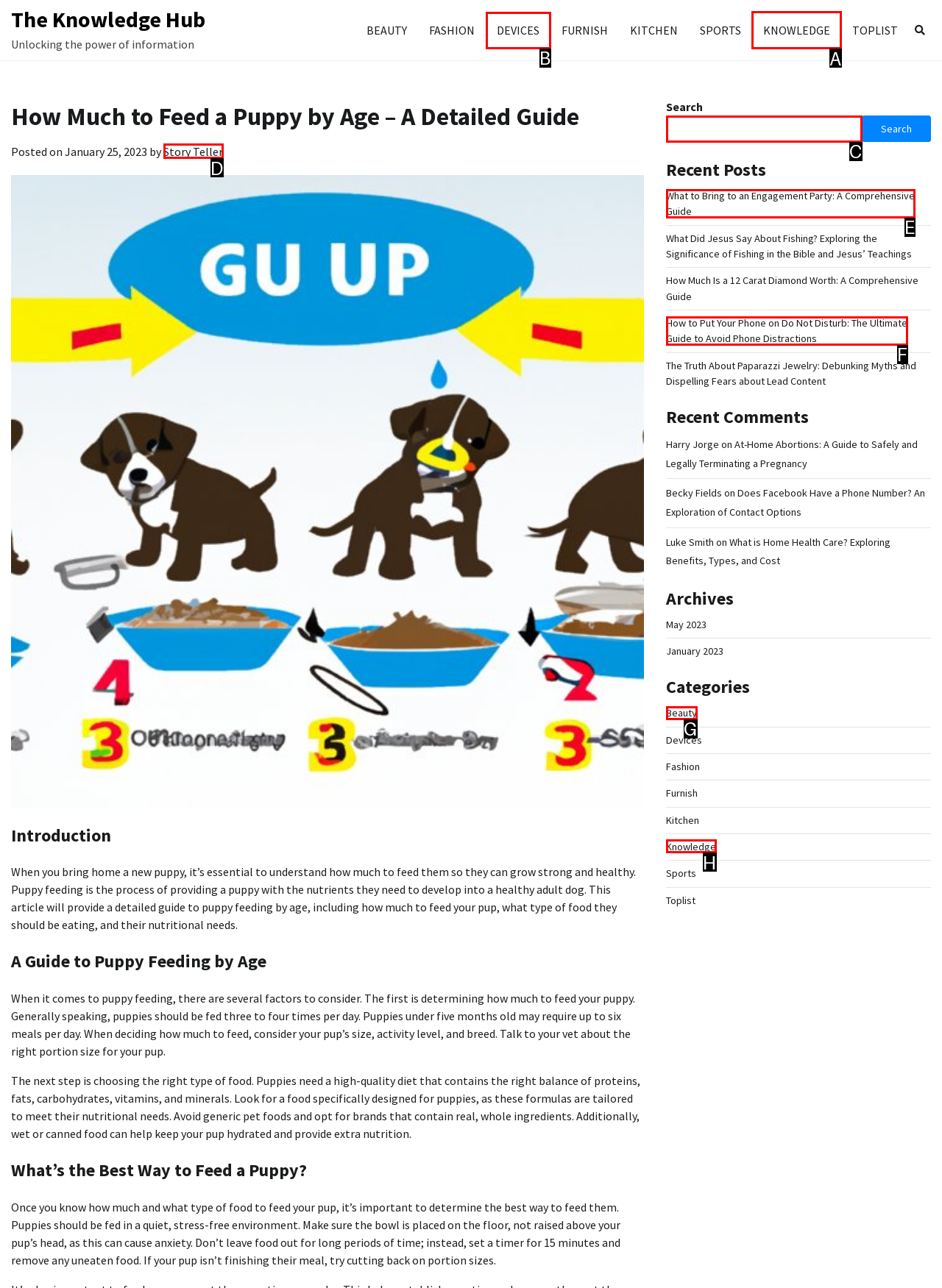Identify the letter of the correct UI element to fulfill the task: Click on the 'KNOWLEDGE' link from the given options in the screenshot.

A